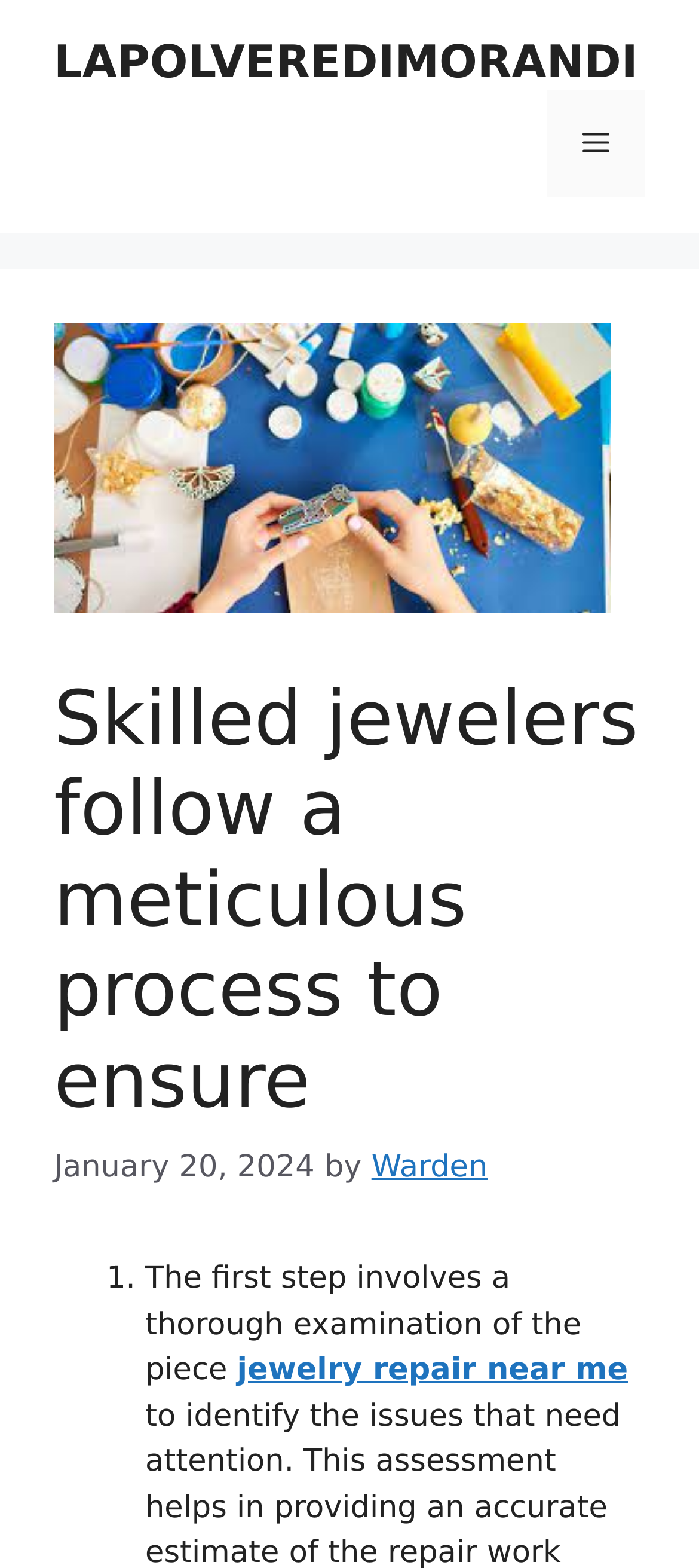Use the details in the image to answer the question thoroughly: 
Who is the author of the article?

I found the author of the article by looking at the link element in the header section, which contains the text 'Warden'.